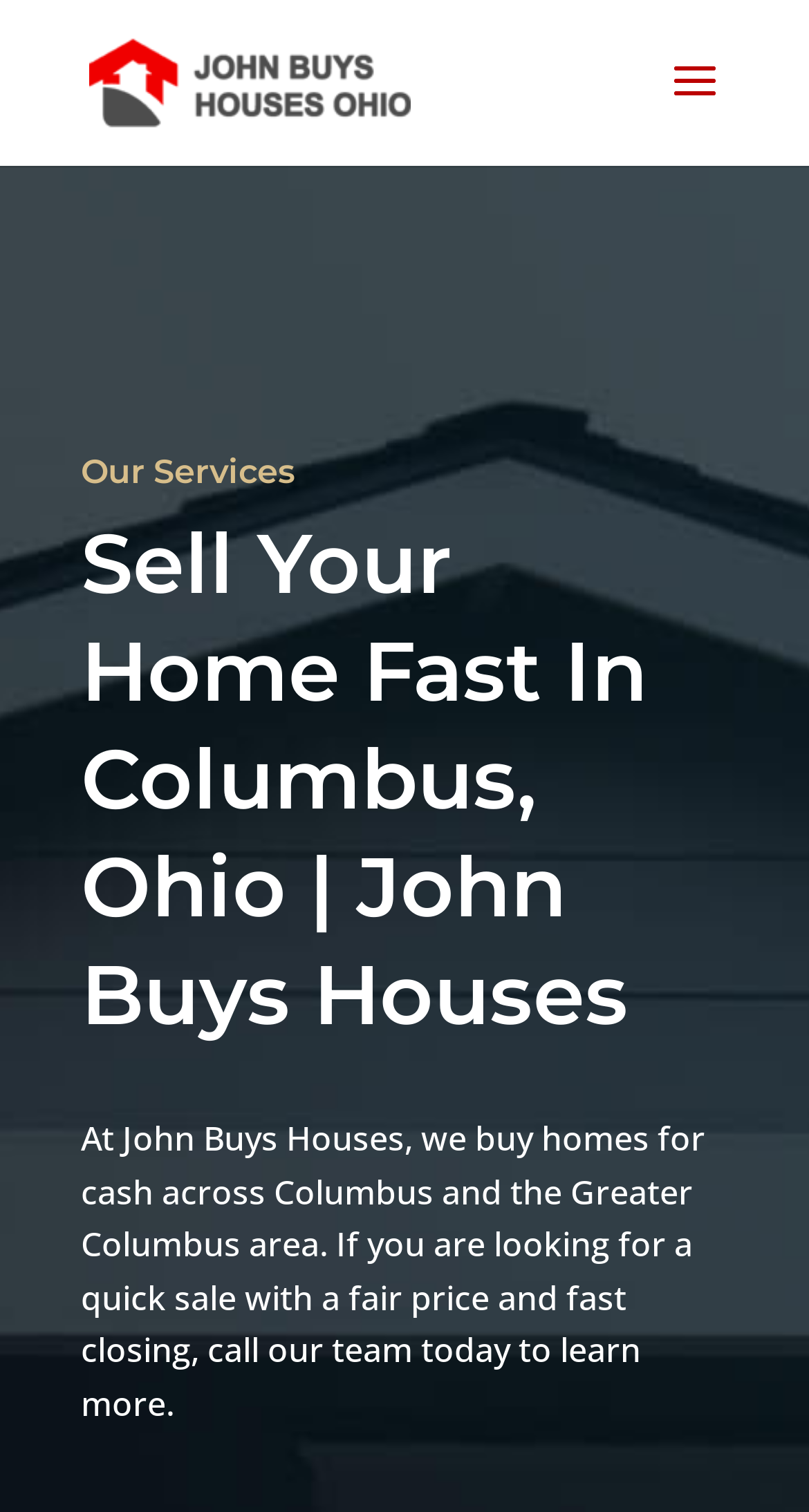What is the company name?
Give a single word or phrase as your answer by examining the image.

John Buys Houses